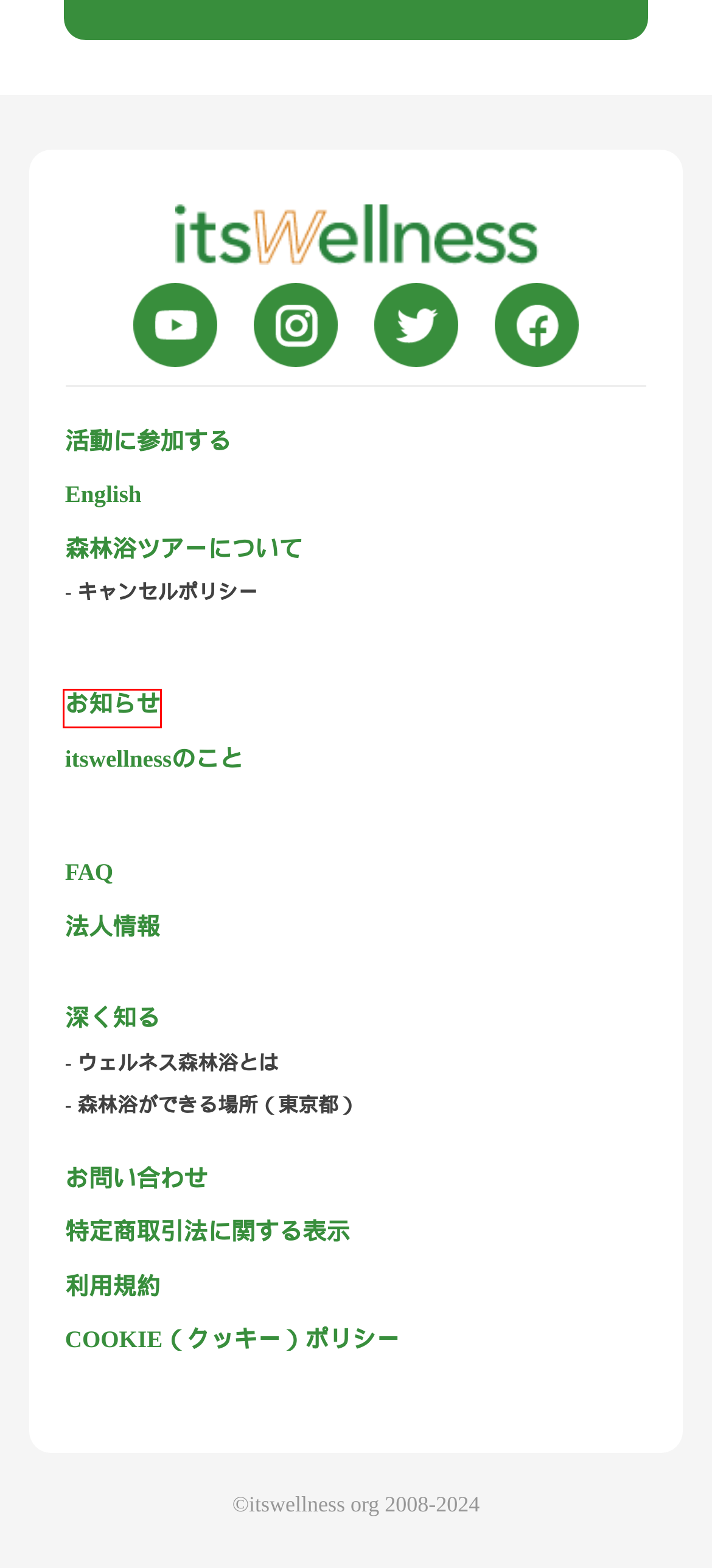Given a webpage screenshot featuring a red rectangle around a UI element, please determine the best description for the new webpage that appears after the element within the bounding box is clicked. The options are:
A. 深く知る - itswellness org - Forest Bathing, One Health, Wellness Tours
B. 利用規約 - itswellness org - Forest Bathing, One Health, Wellness Tours
C. お知らせ - itswellness org - Forest Bathing, One Health, Wellness Tours
D. 東京のウェルネス森林浴MAP - itswellness org - Forest Bathing, One Health, Wellness Tours
E. COOKIE（クッキー）ポリシー - itswellness org - Forest Bathing, One Health, Wellness Tours
F. 法人情報 - itswellness org - Forest Bathing, One Health, Wellness Tours
G. ウェルネス森林浴とは - itswellness org - Forest Bathing, One Health, Wellness Tours
H. English - itswellness org - Forest Bathing, One Health, Wellness Tours

C